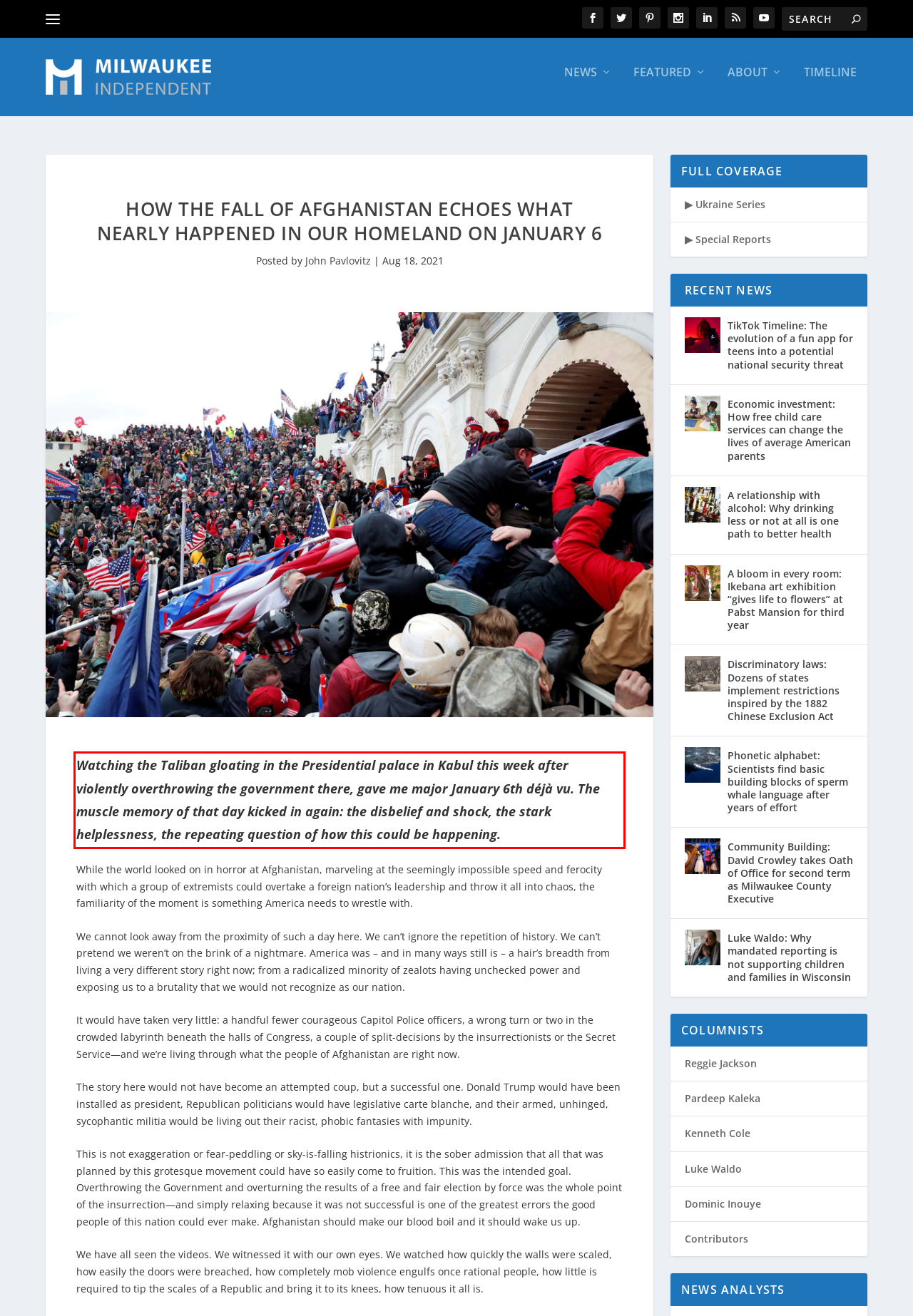Given a webpage screenshot, identify the text inside the red bounding box using OCR and extract it.

Watching the Taliban gloating in the Presidential palace in Kabul this week after violently overthrowing the government there, gave me major January 6th déjà vu. The muscle memory of that day kicked in again: the disbelief and shock, the stark helplessness, the repeating question of how this could be happening.